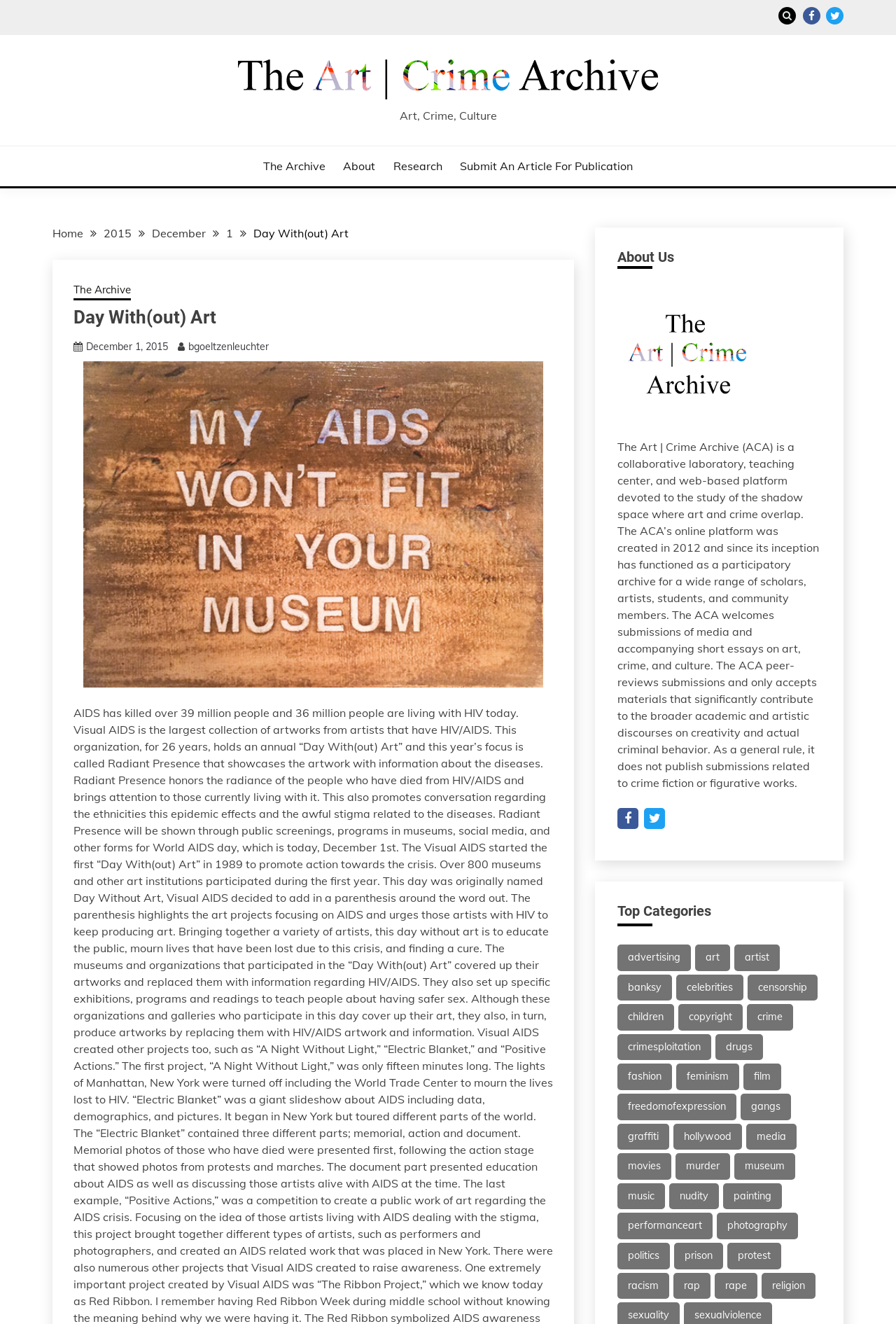What is the main title displayed on this webpage?

Day With(out) Art